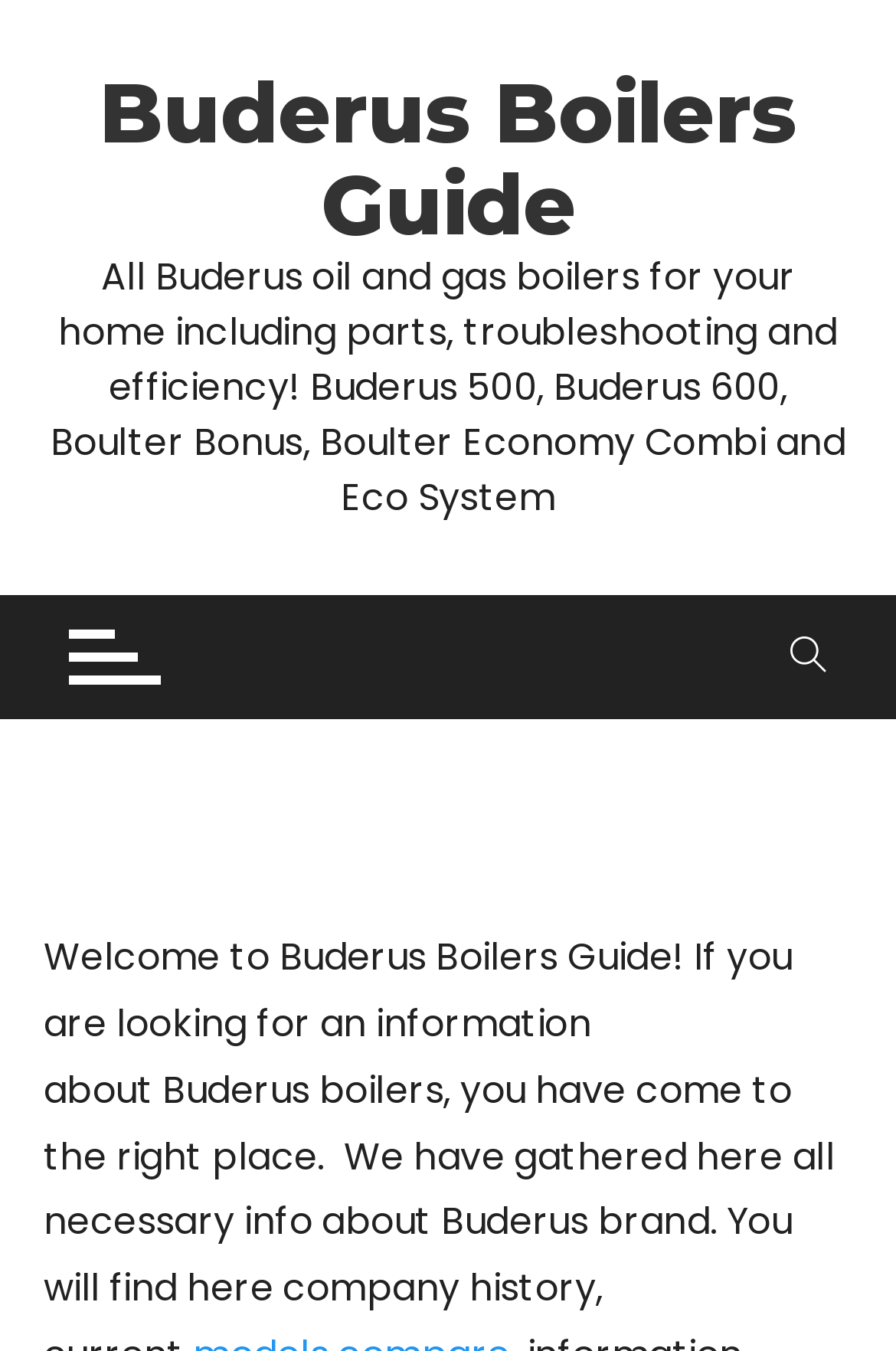Provide a short, one-word or phrase answer to the question below:
What is the purpose of the webpage?

To provide information about Buderus boilers